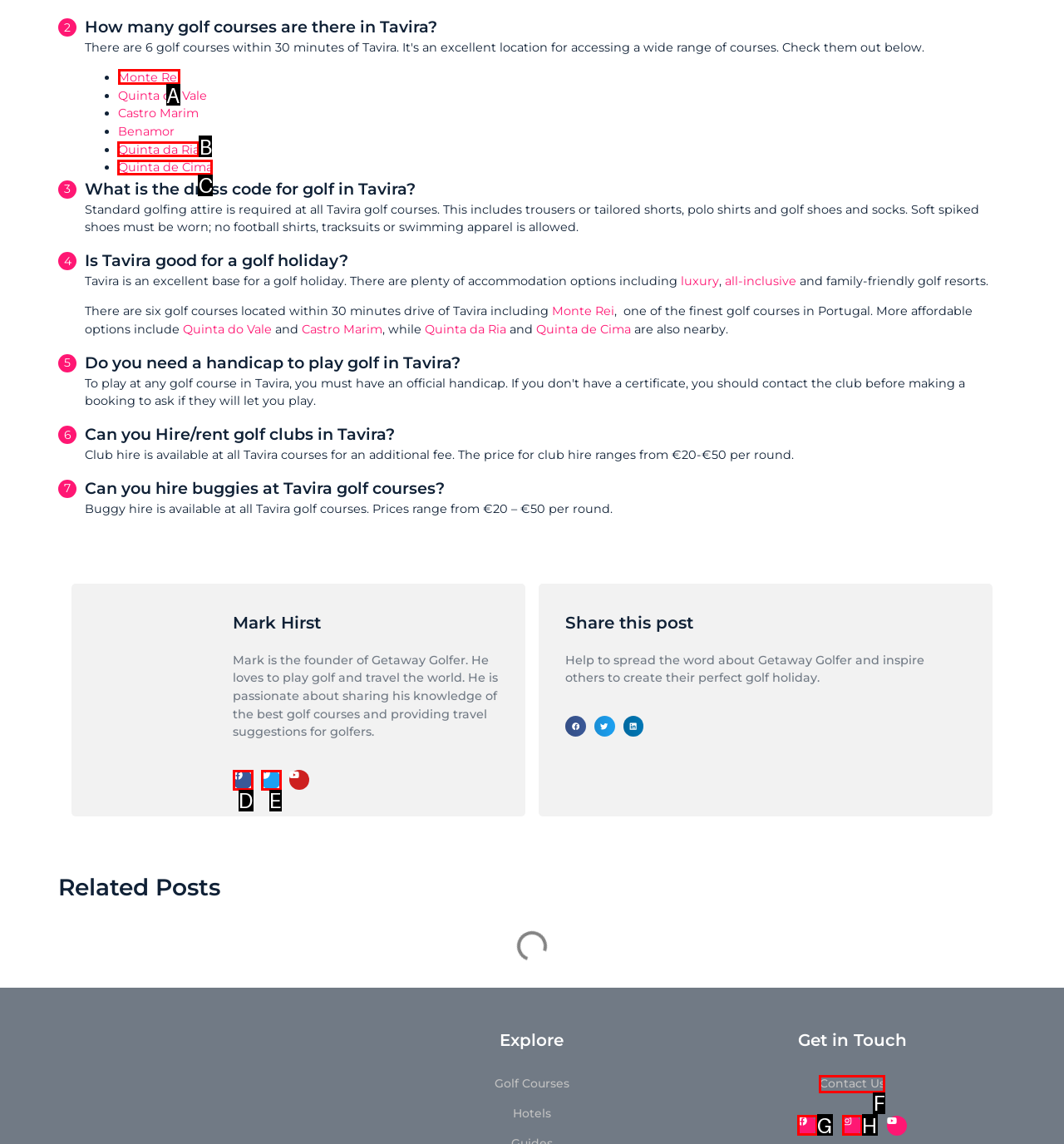Identify the HTML element that should be clicked to accomplish the task: Read the BIG STORY
Provide the option's letter from the given choices.

None